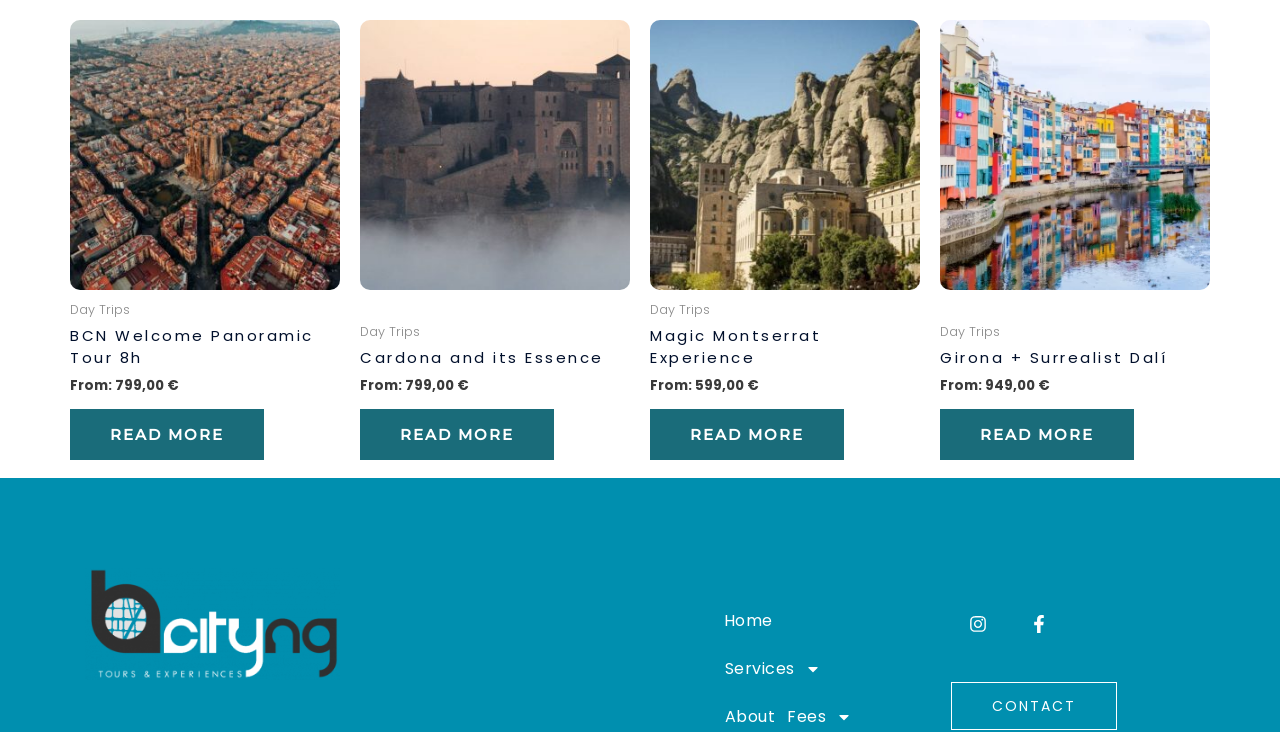Provide a thorough and detailed response to the question by examining the image: 
What is the destination of the day trip with the image of Montserrat?

The day trip with the image of Montserrat is identified by its link element with the text 'Day Trip to Montserrat'. This element has a child image element with a bounding box coordinate of [0.508, 0.027, 0.719, 0.396].